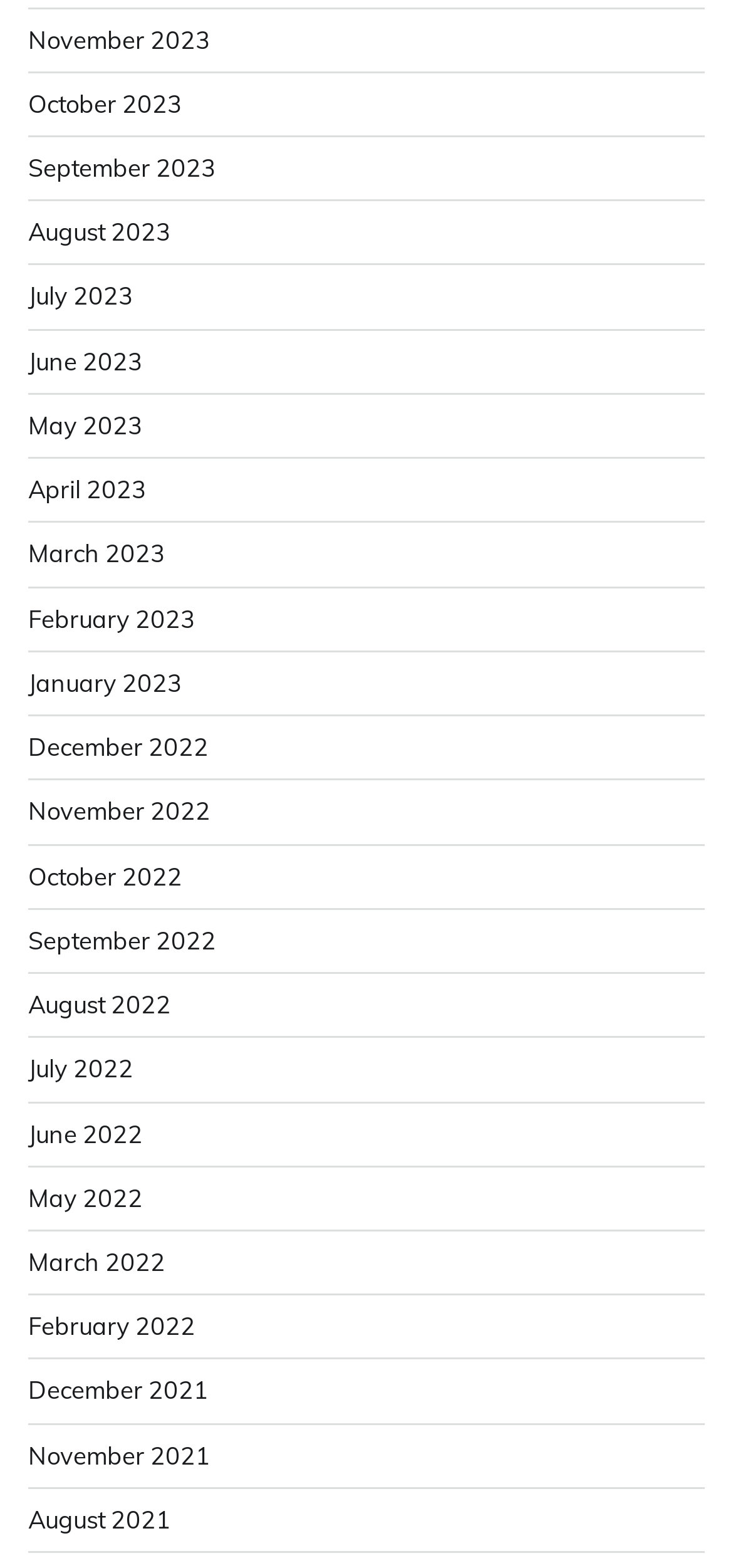Carefully observe the image and respond to the question with a detailed answer:
Are there any gaps in the month listings?

I examined the link elements on the webpage and found that there are no gaps in the month listings, with each month and year listed in consecutive order.